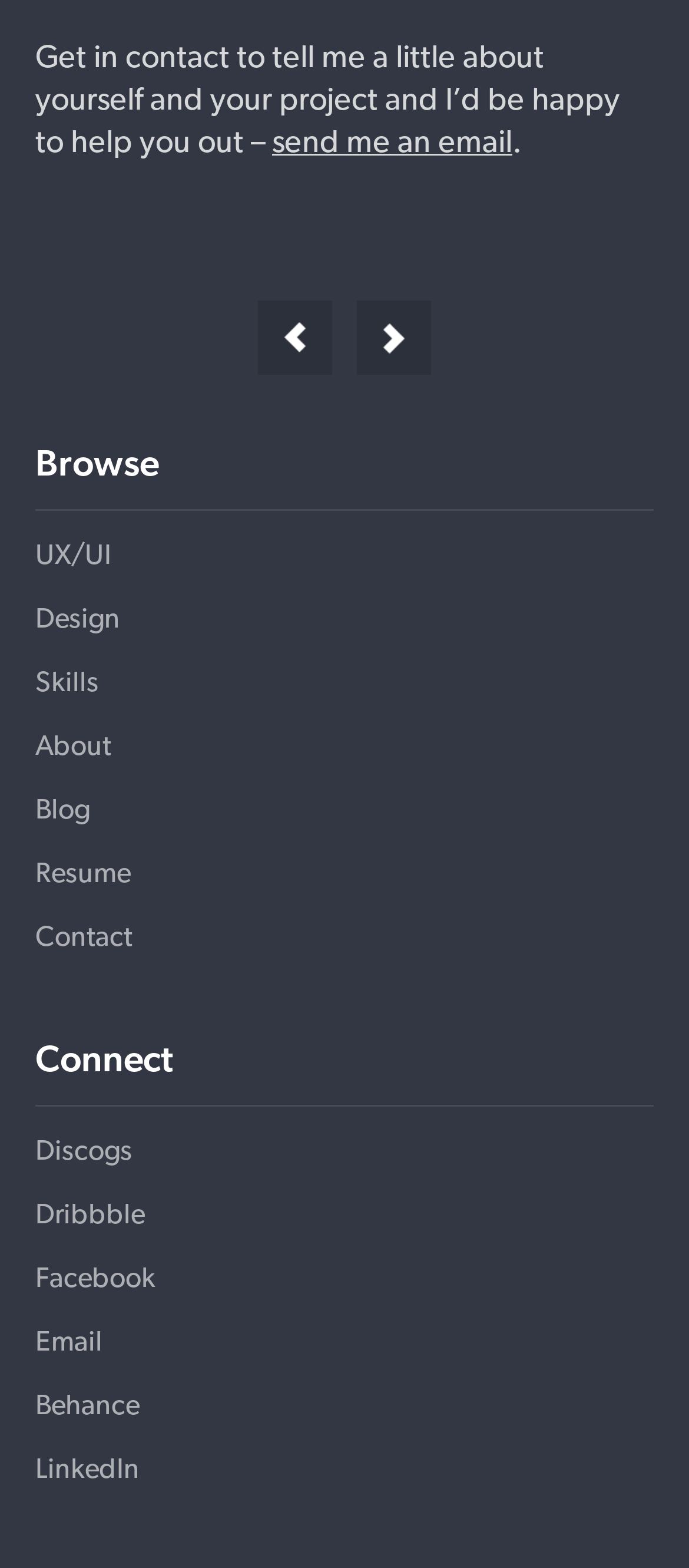Show the bounding box coordinates for the element that needs to be clicked to execute the following instruction: "Visit About Us page". Provide the coordinates in the form of four float numbers between 0 and 1, i.e., [left, top, right, bottom].

None